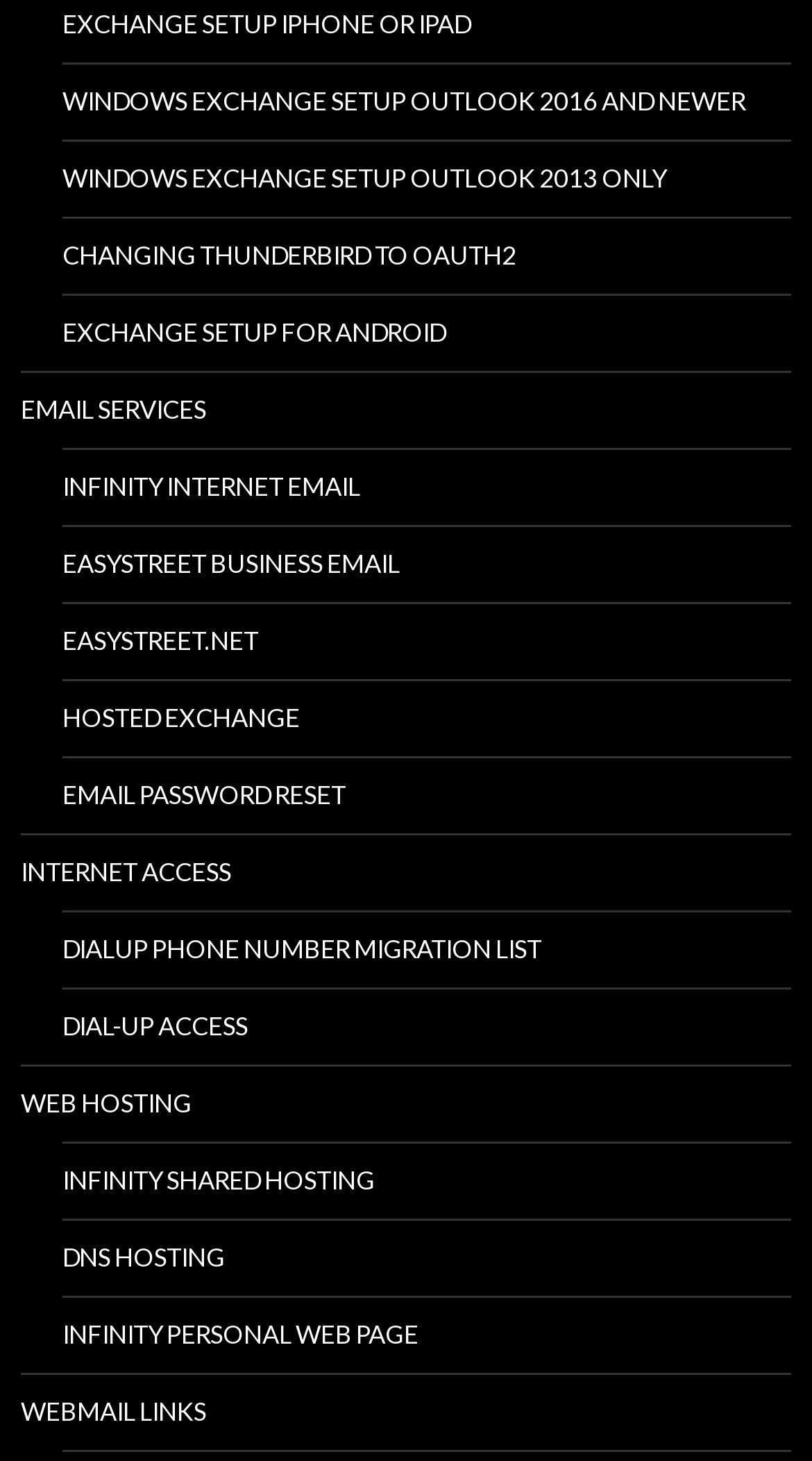Find the bounding box coordinates of the clickable region needed to perform the following instruction: "View email services". The coordinates should be provided as four float numbers between 0 and 1, i.e., [left, top, right, bottom].

[0.026, 0.255, 0.974, 0.306]